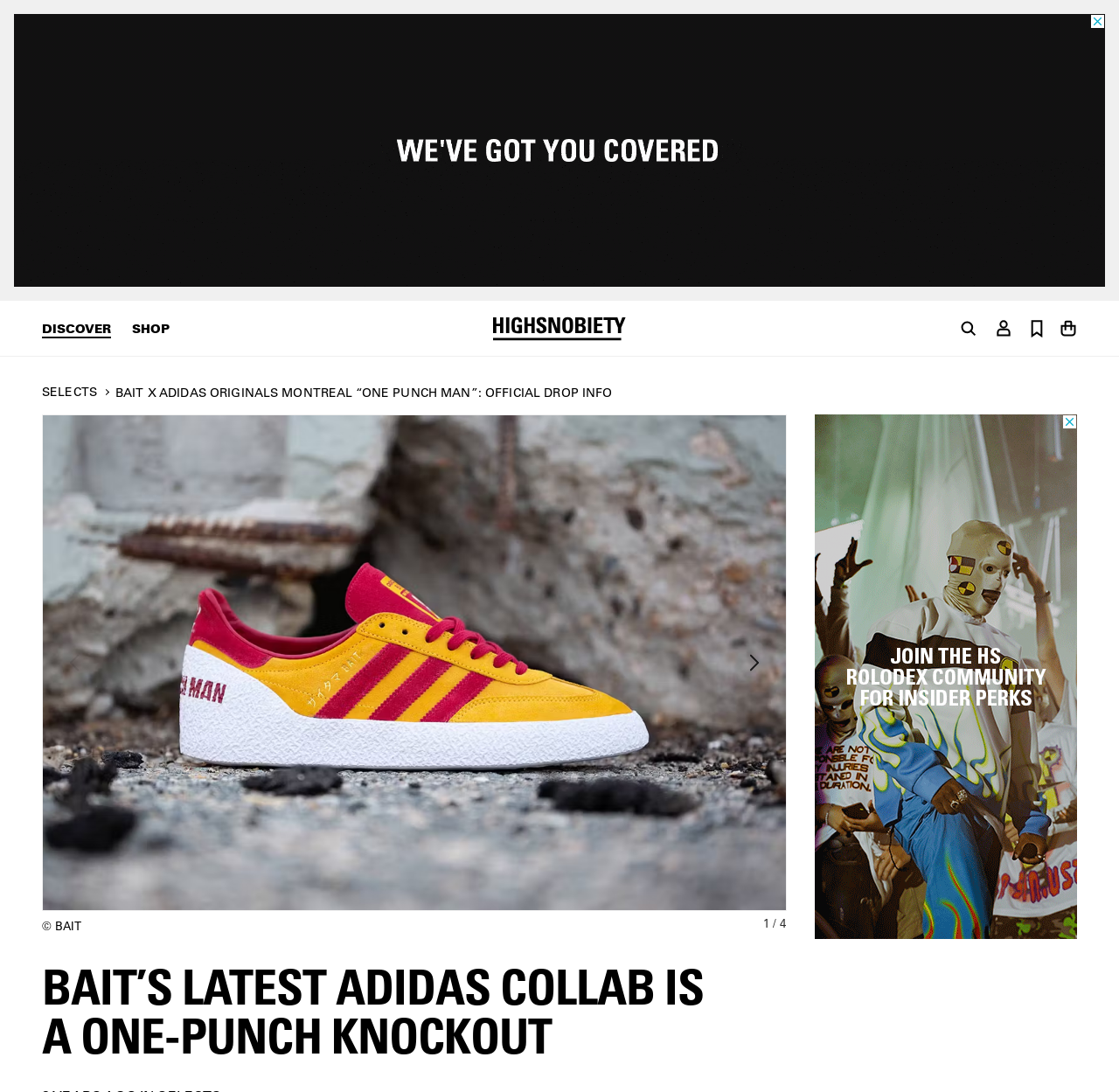Locate the bounding box coordinates of the area that needs to be clicked to fulfill the following instruction: "Download the Highsnobiety app". The coordinates should be in the format of four float numbers between 0 and 1, namely [left, top, right, bottom].

[0.313, 0.099, 0.687, 0.176]